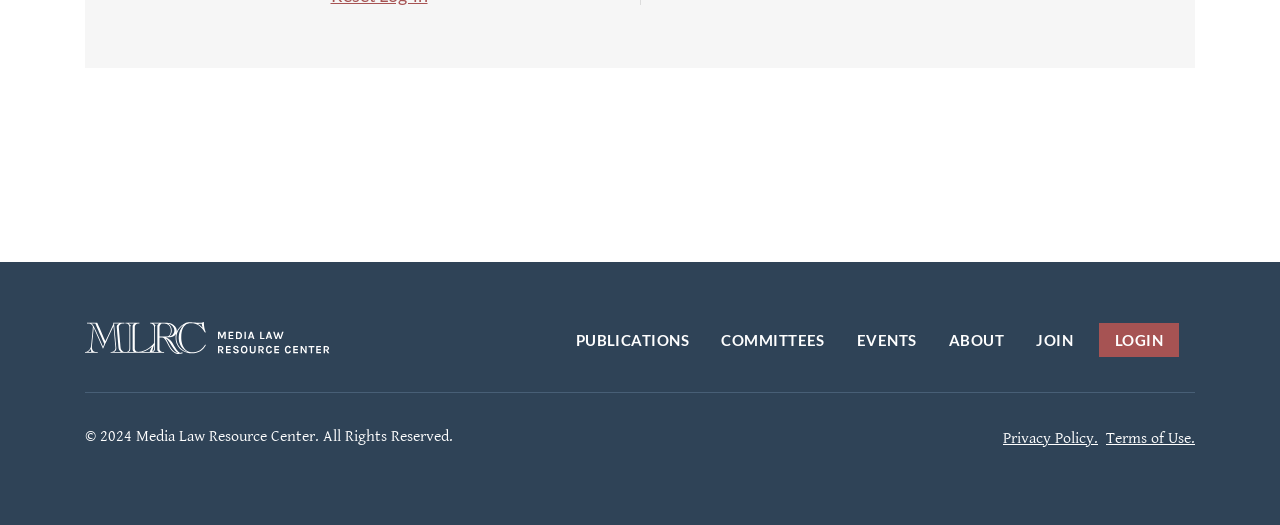Please answer the following question using a single word or phrase: 
How many links are in the footer section?

3